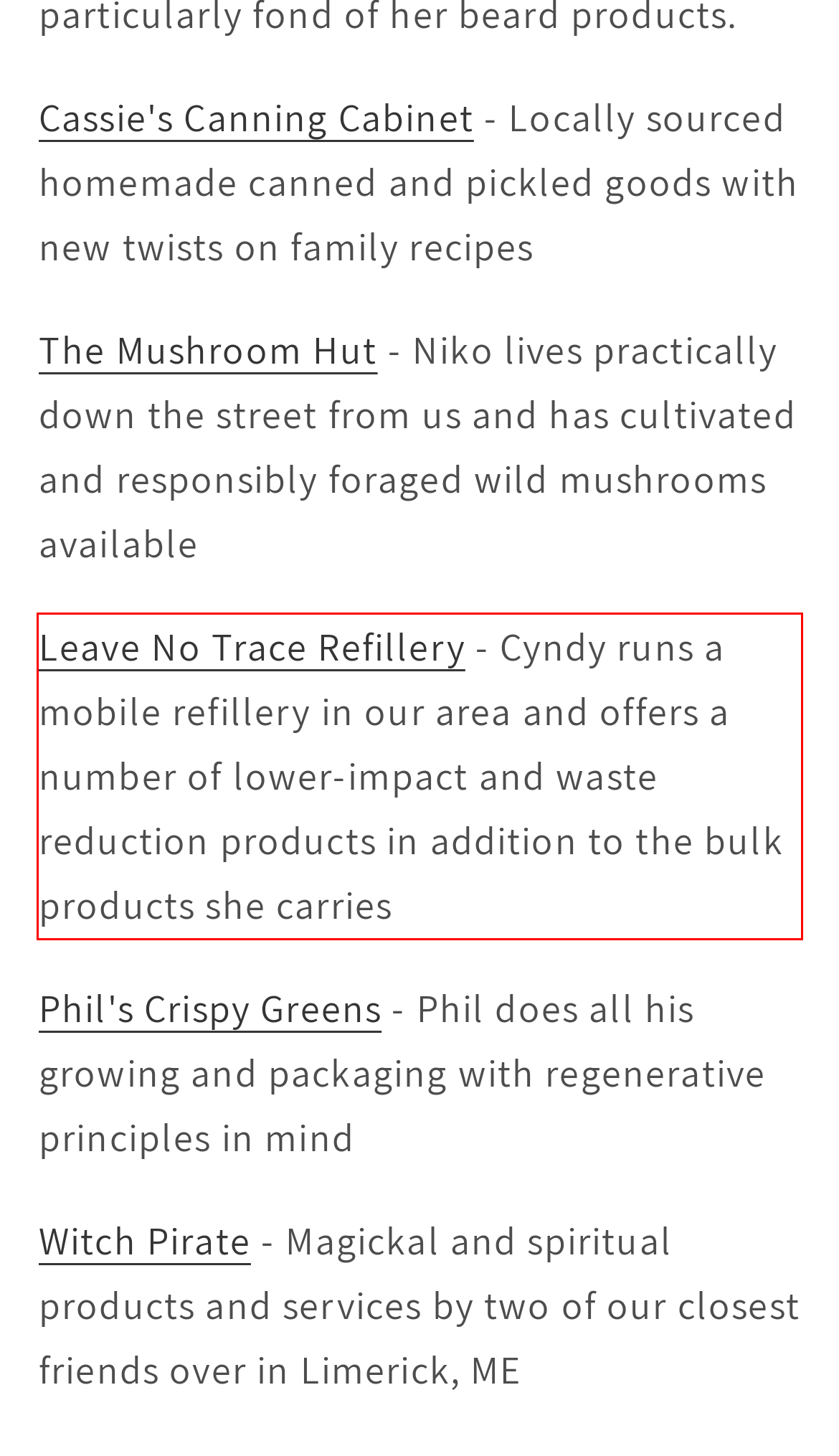Analyze the screenshot of the webpage and extract the text from the UI element that is inside the red bounding box.

Leave No Trace Refillery - Cyndy runs a mobile refillery in our area and offers a number of lower-impact and waste reduction products in addition to the bulk products she carries